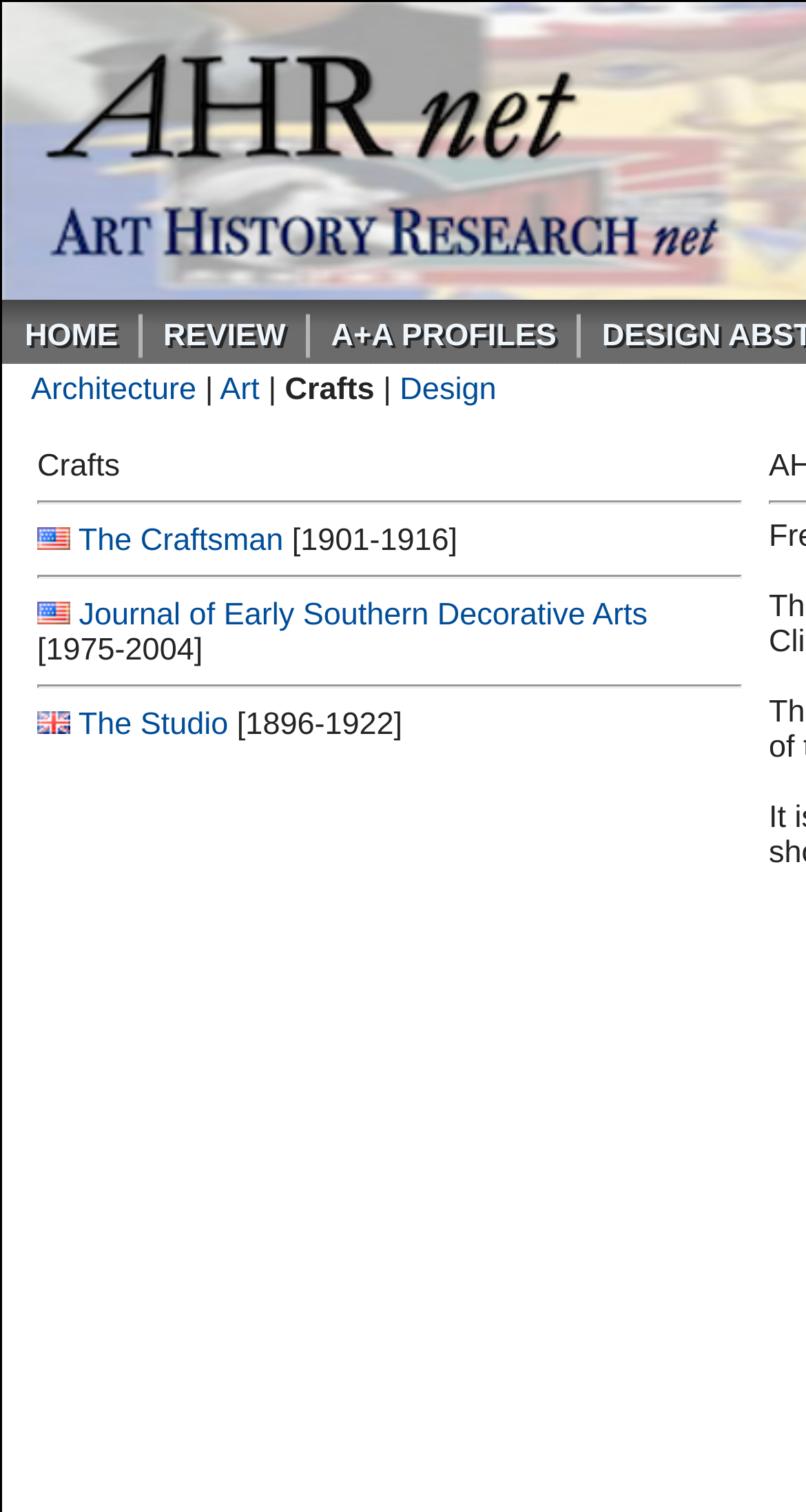Answer the following in one word or a short phrase: 
What is the first link on the top left?

HOME